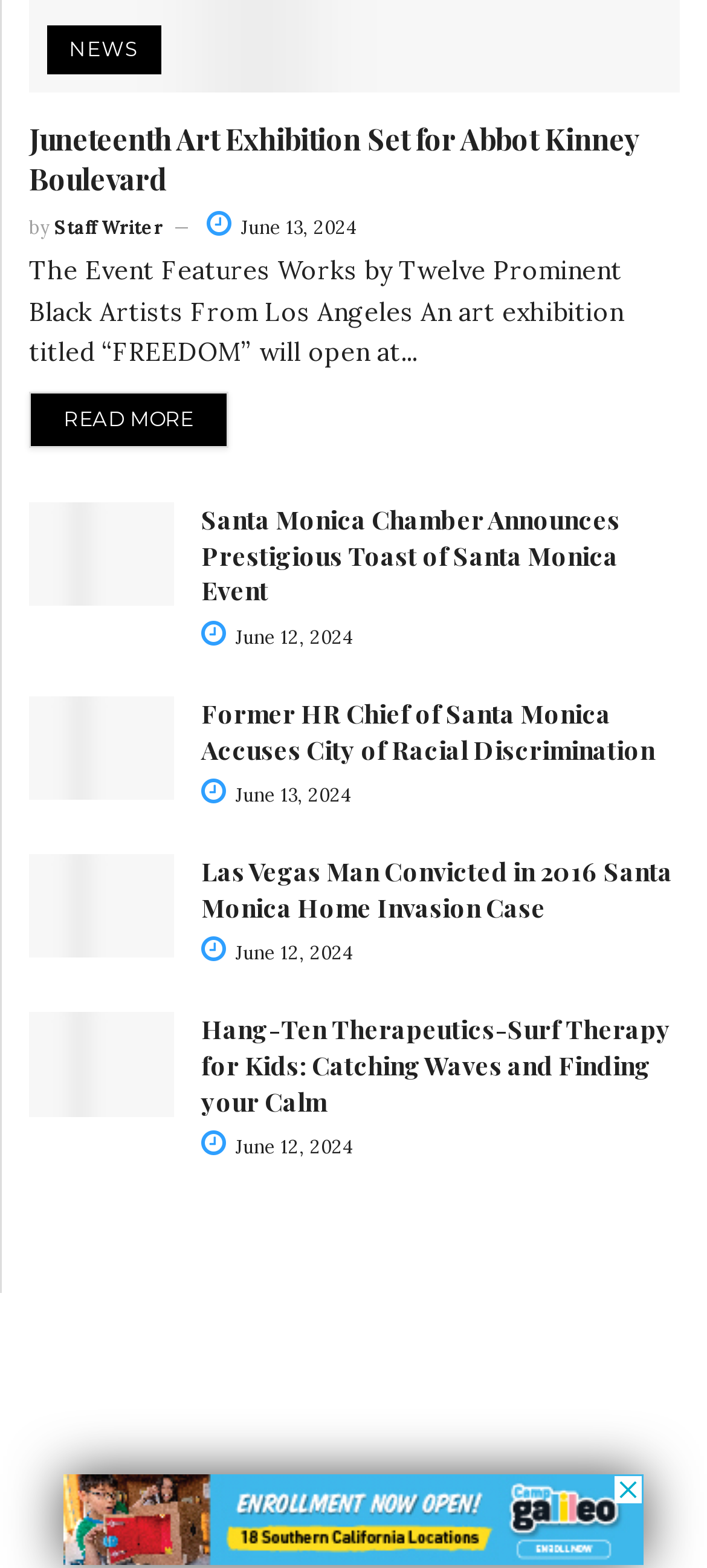Please provide the bounding box coordinates for the element that needs to be clicked to perform the instruction: "Read more about Juneteenth Art Exhibition". The coordinates must consist of four float numbers between 0 and 1, formatted as [left, top, right, bottom].

[0.041, 0.249, 0.323, 0.286]